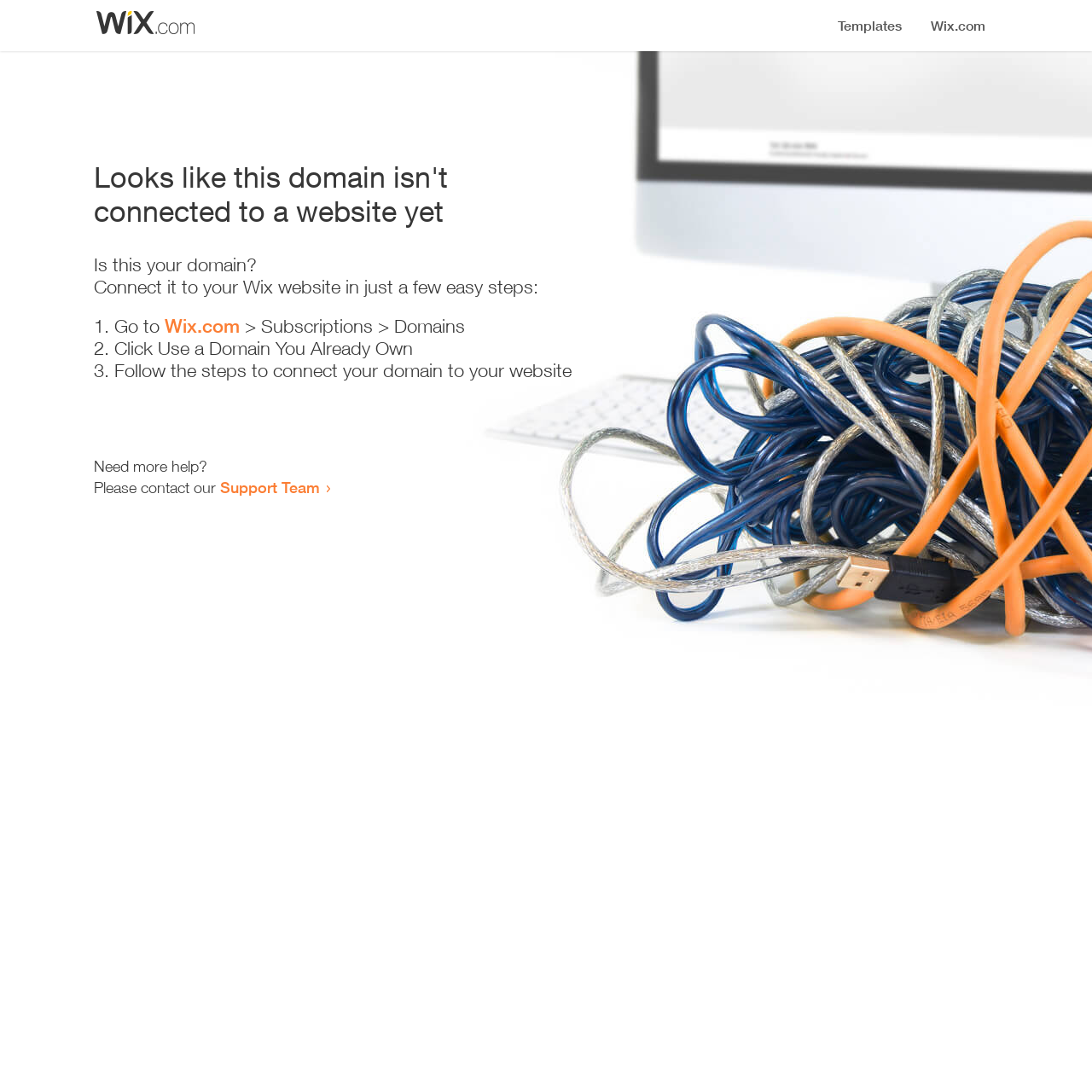Provide a brief response to the question below using a single word or phrase: 
What is the first step to connect the domain to a website?

Go to Wix.com